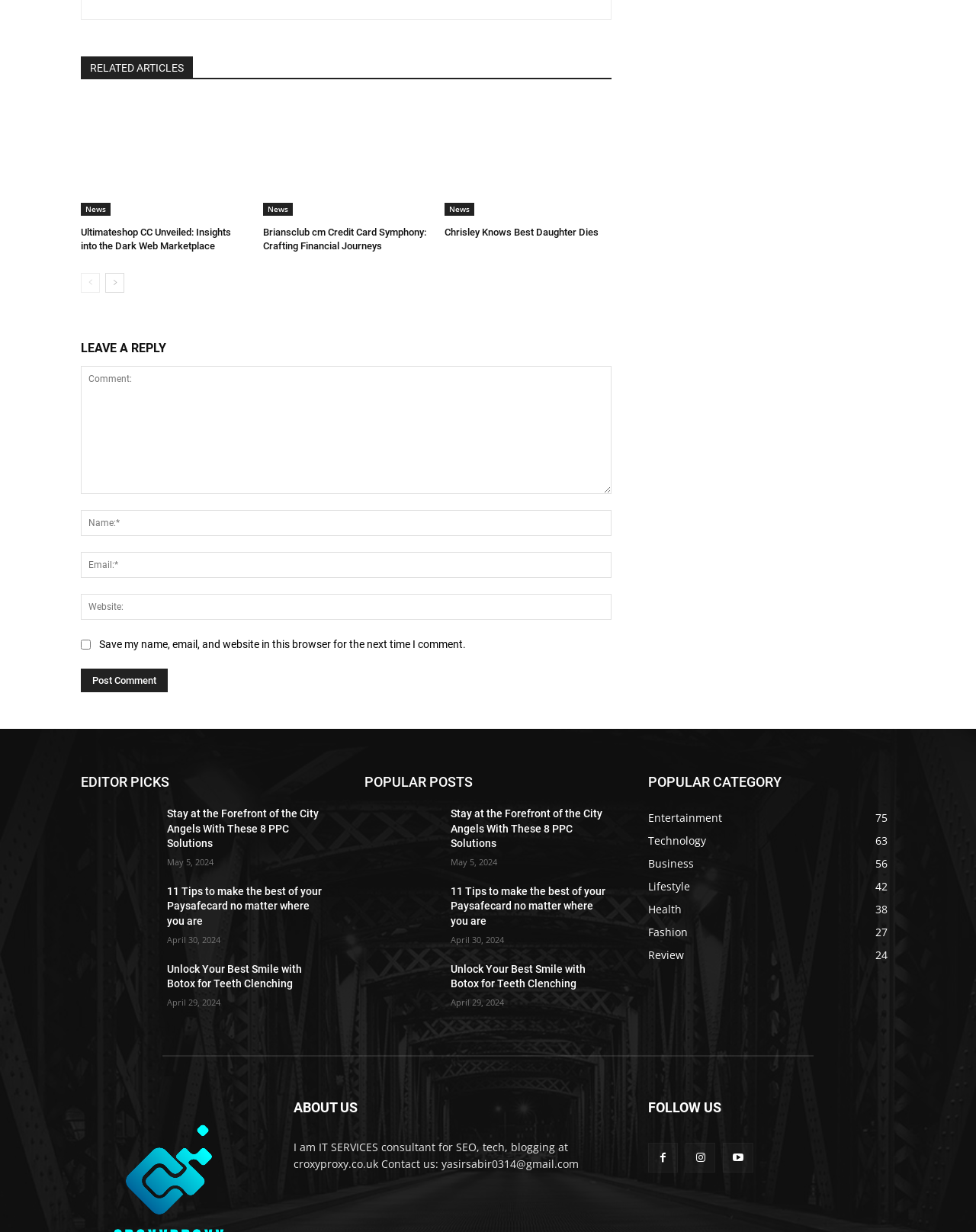Locate the bounding box coordinates of the area to click to fulfill this instruction: "Click on the 'Stay at the Forefront of the City Angels With These 8 PPC Solutions' link". The bounding box should be presented as four float numbers between 0 and 1, in the order [left, top, right, bottom].

[0.083, 0.655, 0.159, 0.697]